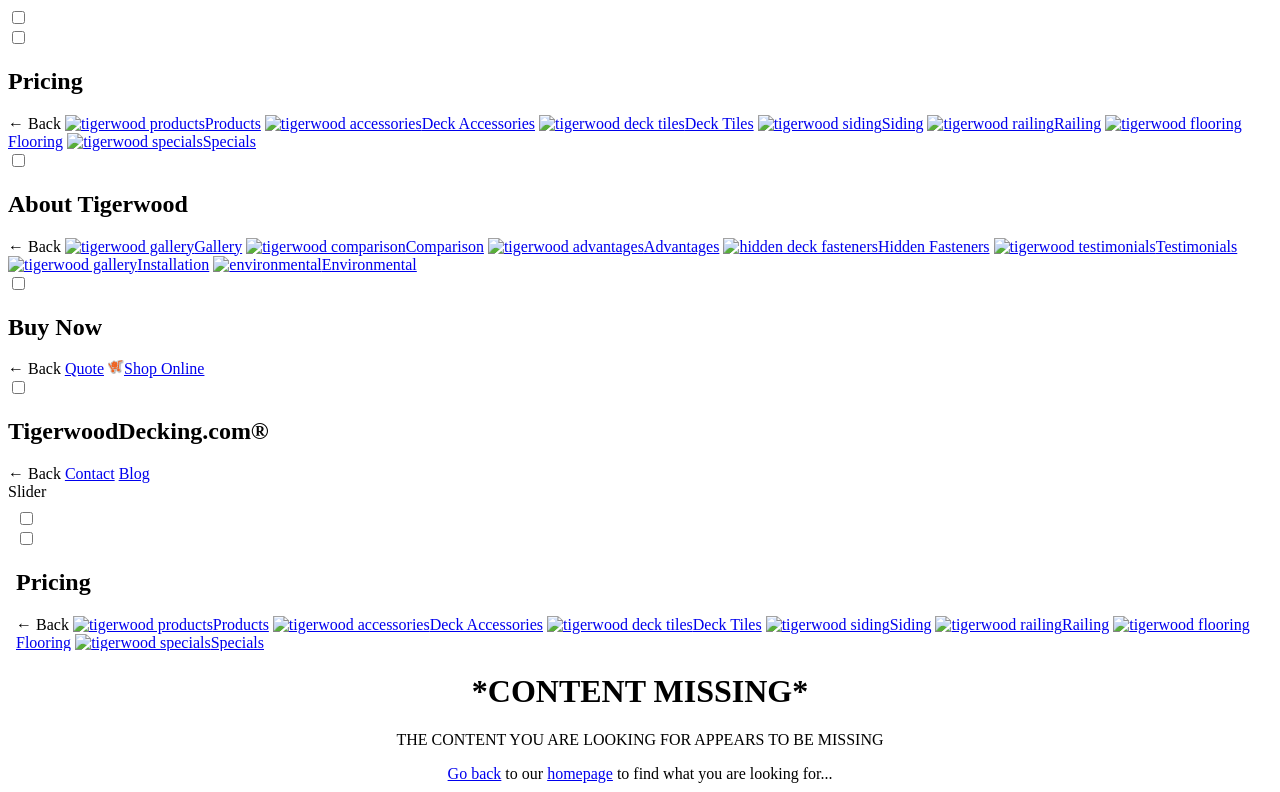Highlight the bounding box coordinates of the element you need to click to perform the following instruction: "Explore Books."

None